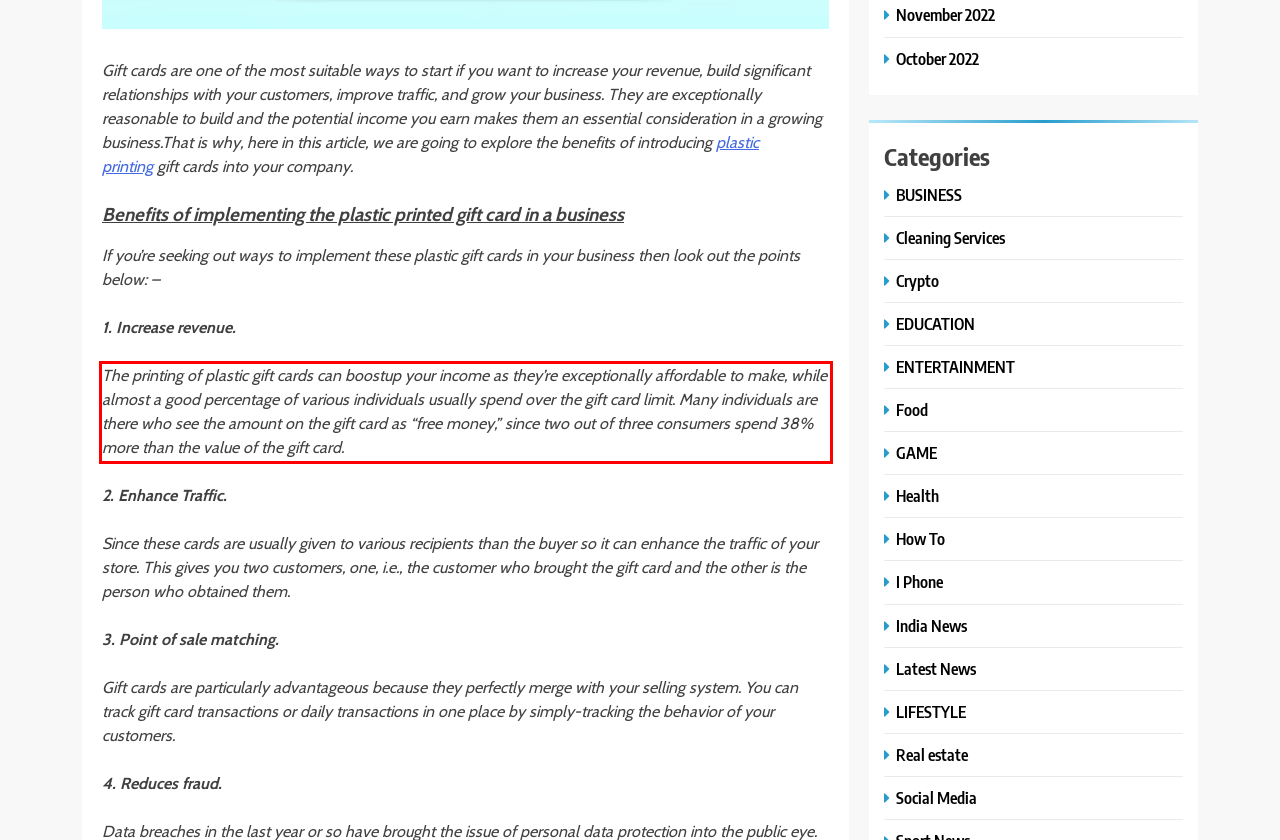Review the screenshot of the webpage and recognize the text inside the red rectangle bounding box. Provide the extracted text content.

The printing of plastic gift cards can boostup your income as they’re exceptionally affordable to make, while almost a good percentage of various individuals usually spend over the gift card limit. Many individuals are there who see the amount on the gift card as “free money,” since two out of three consumers spend 38% more than the value of the gift card.